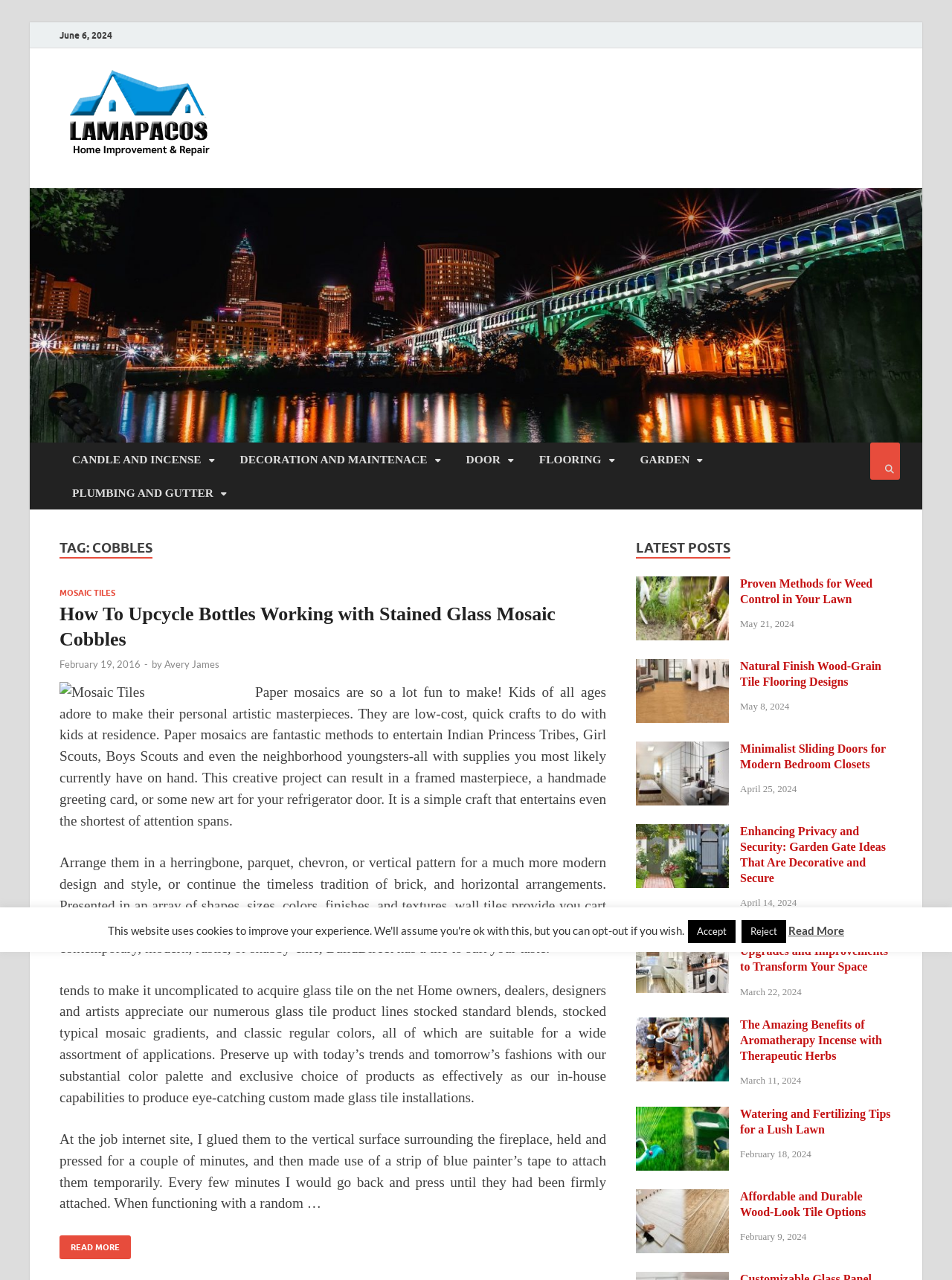Answer the following query concisely with a single word or phrase:
What is the date at the top of the page?

June 6, 2024